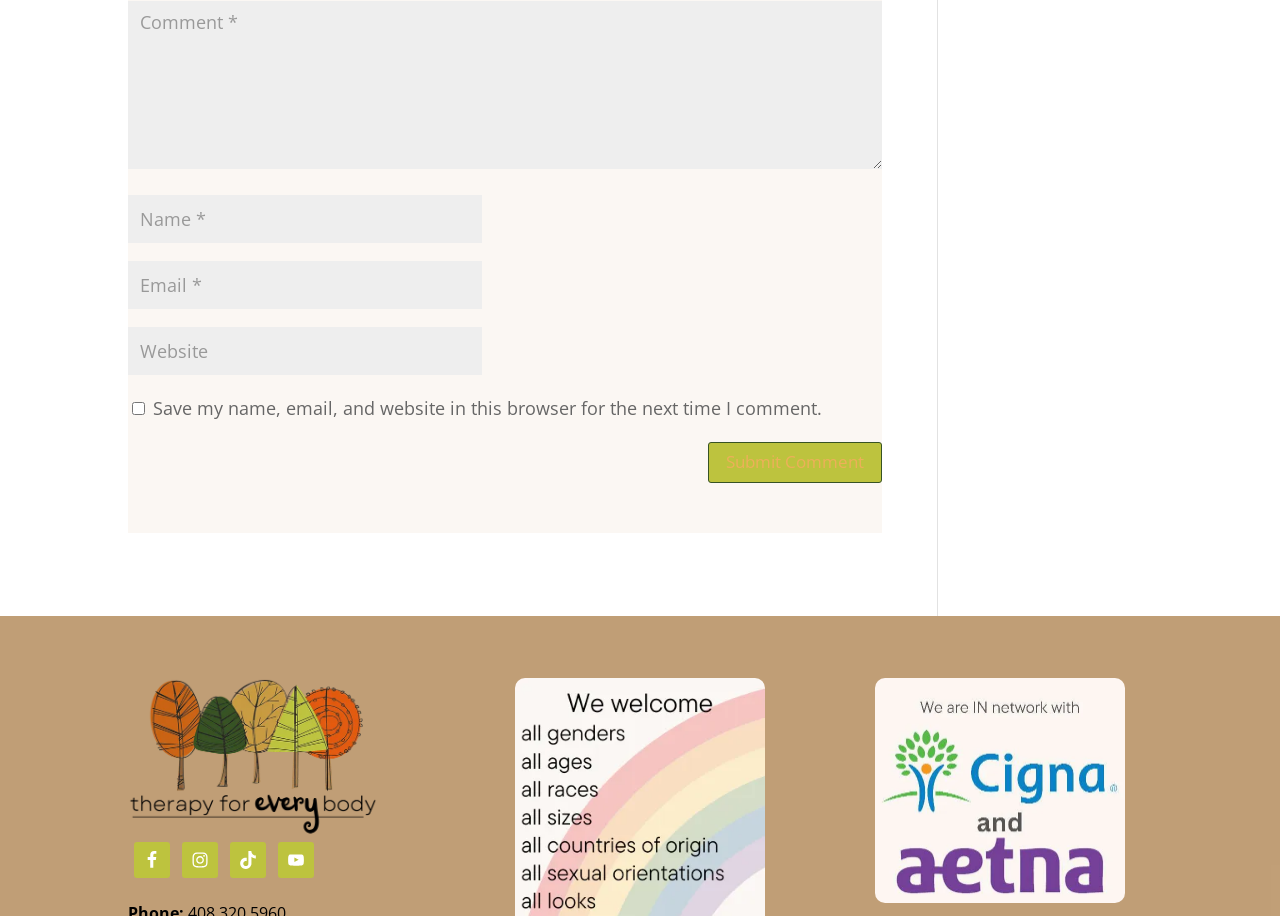What is the button at the bottom for?
Based on the visual information, provide a detailed and comprehensive answer.

The button at the bottom of the page has a label 'Submit Comment' which suggests its purpose is to submit the user's comment.